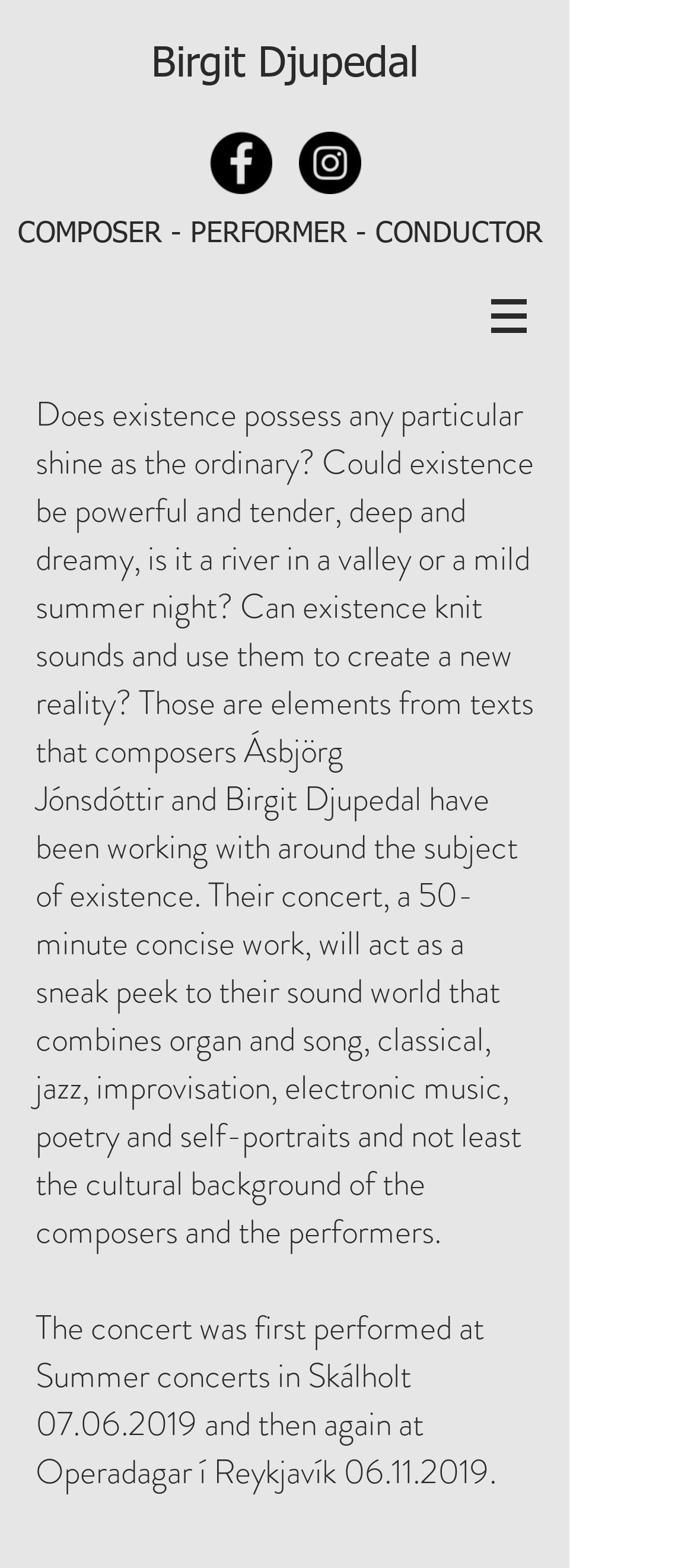How many social media links are available?
Analyze the screenshot and provide a detailed answer to the question.

The social bar list contains two links, one for Facebook and one for Instagram, each with an accompanying image.